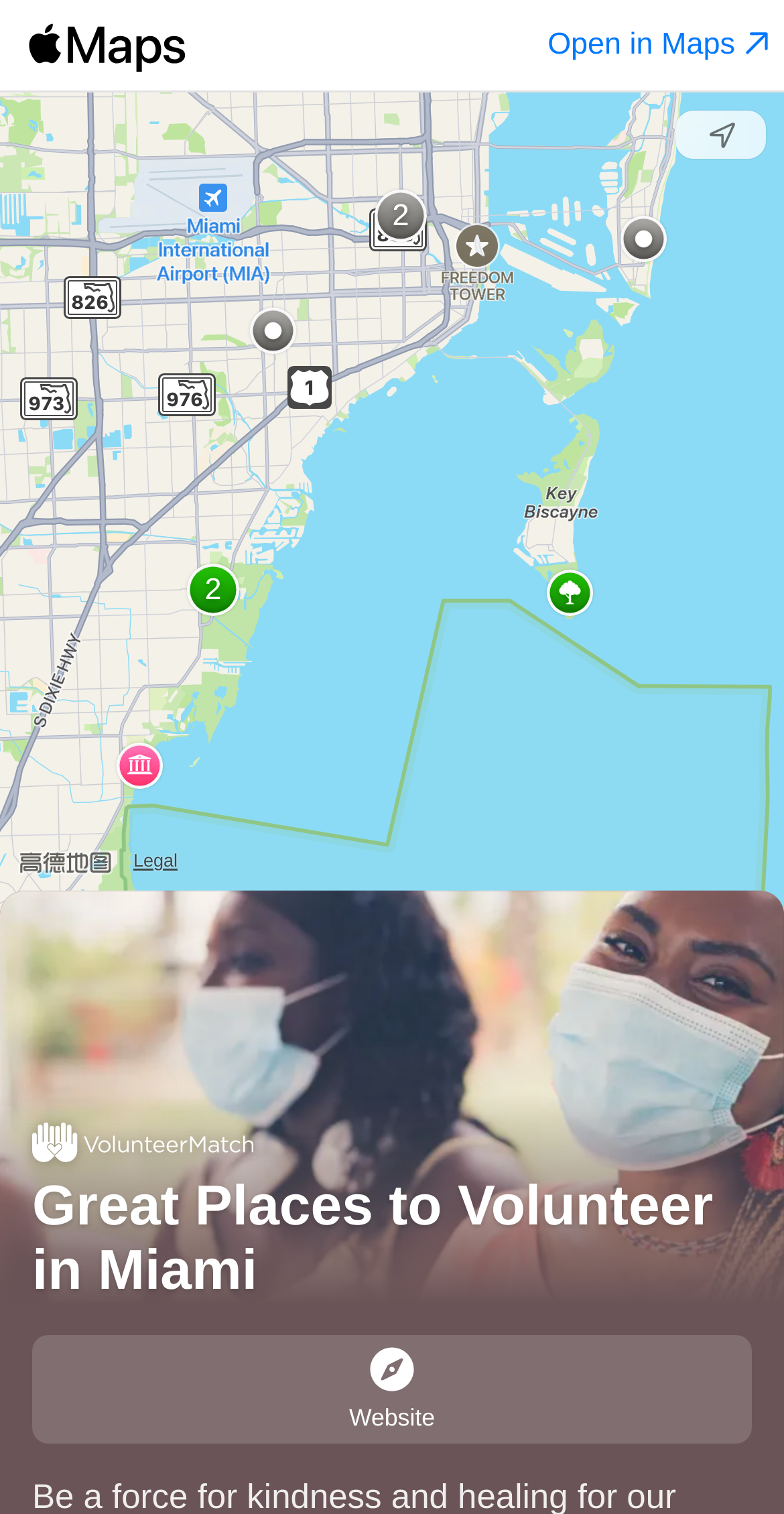What type of map is displayed on the webpage?
Kindly answer the question with as much detail as you can.

I found a generic element on the webpage with the text 'Apple Maps', which suggests that the map displayed on the webpage is an Apple Map.